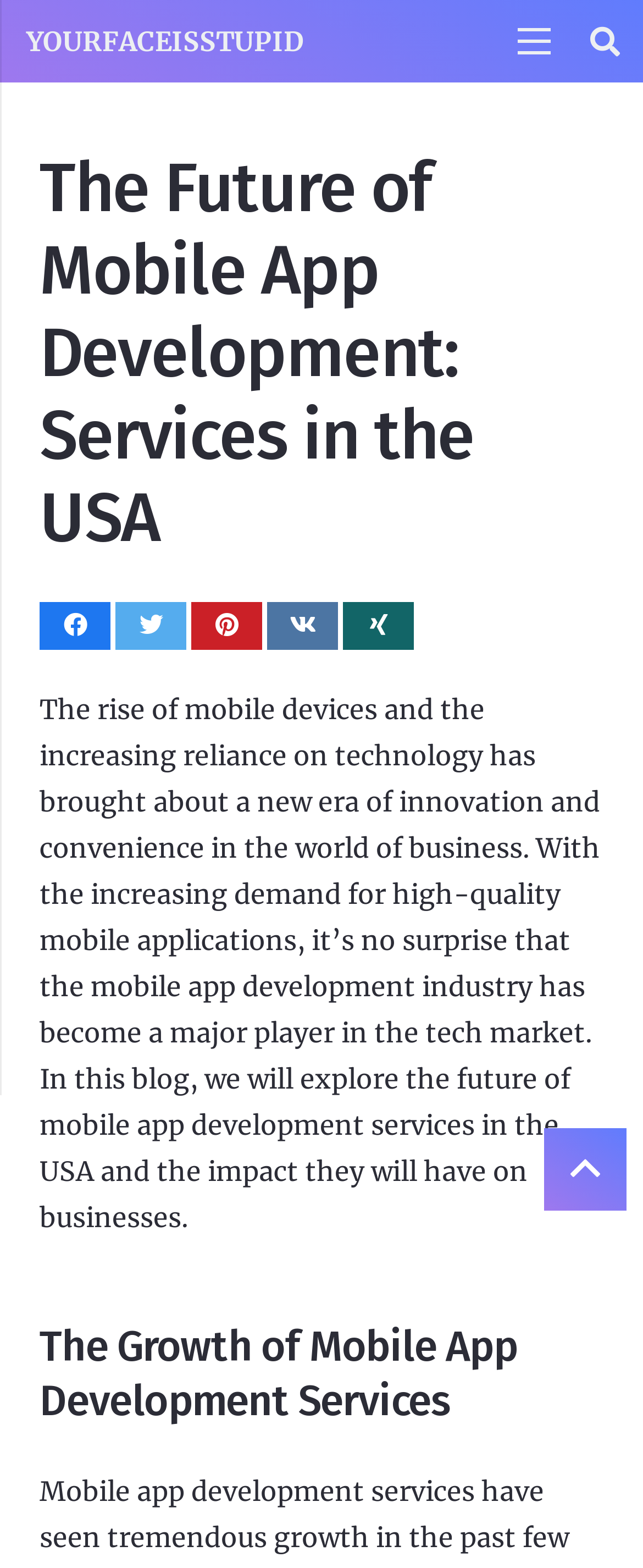Find the bounding box of the UI element described as follows: "parent_node: YOURFACEISSTUPID title="Back to top"".

[0.846, 0.719, 0.974, 0.772]